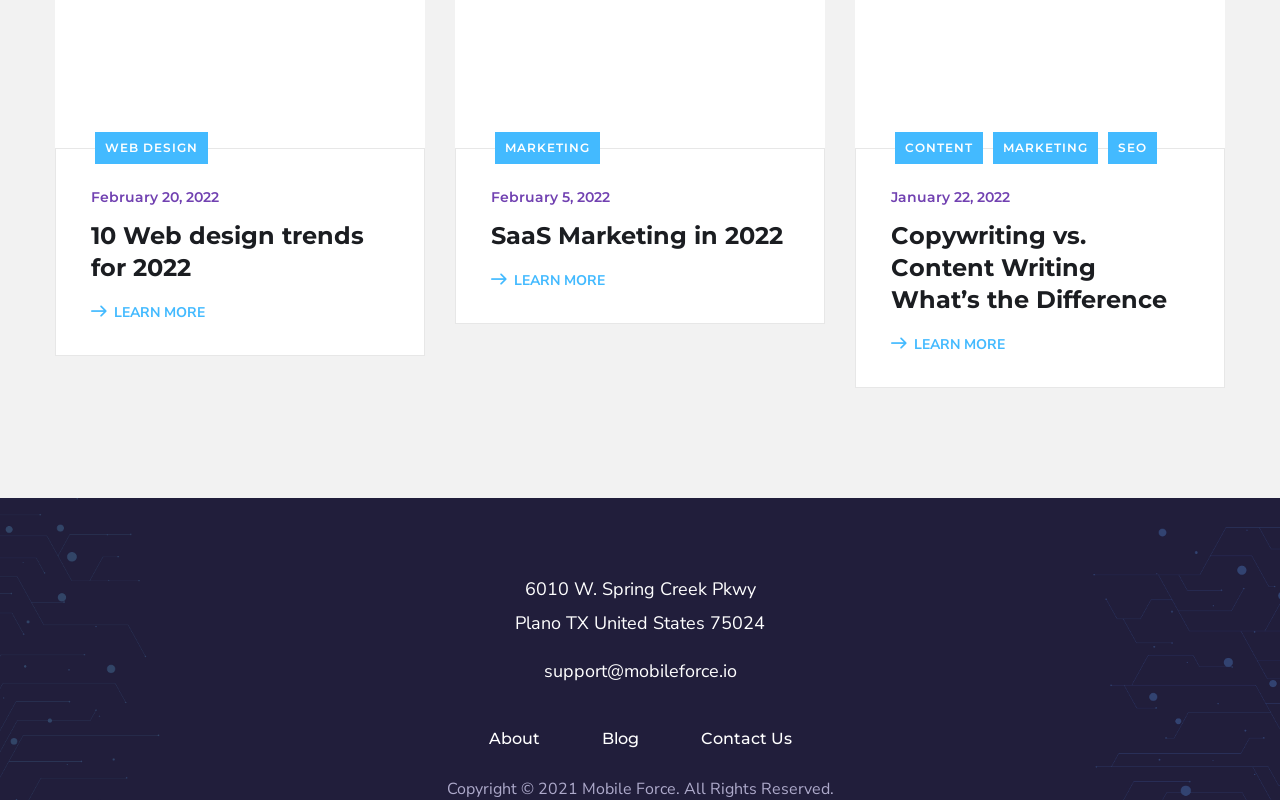What is the main topic of this webpage?
Look at the image and answer with only one word or phrase.

Web design and marketing